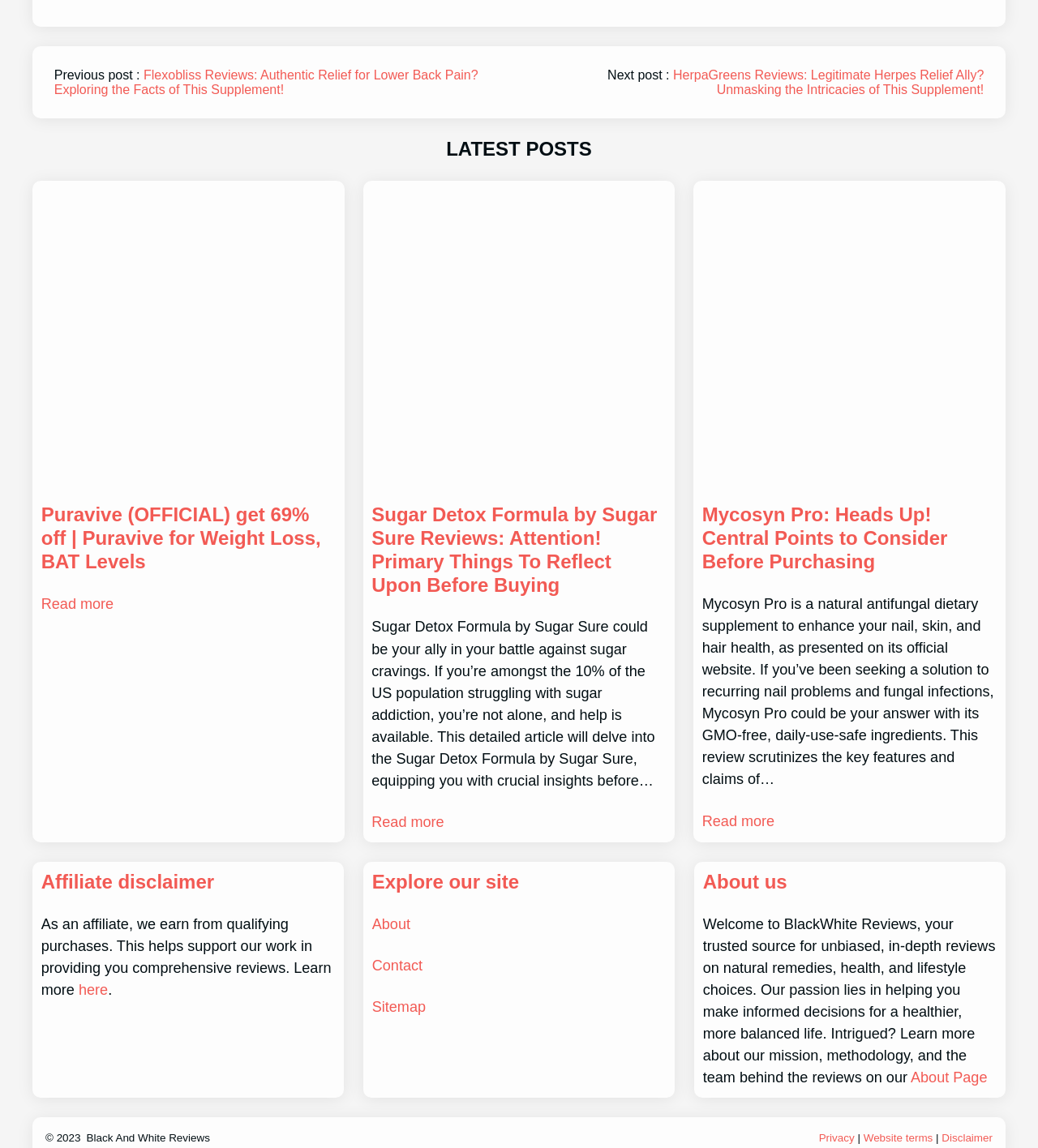Select the bounding box coordinates of the element I need to click to carry out the following instruction: "Read more about Puravive for Weight Loss".

[0.04, 0.517, 0.109, 0.536]